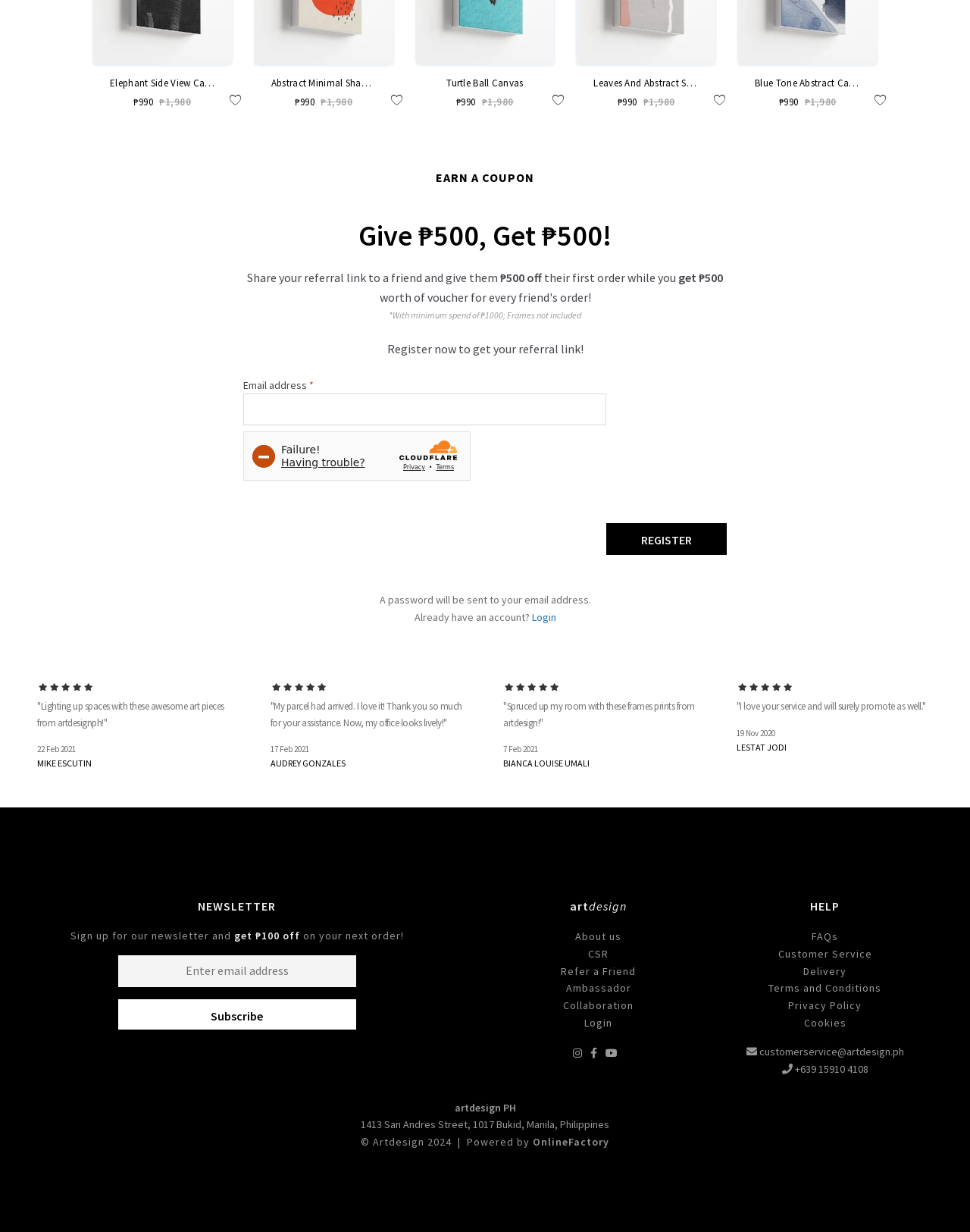Identify the bounding box coordinates for the element you need to click to achieve the following task: "Enter email address". Provide the bounding box coordinates as four float numbers between 0 and 1, in the form [left, top, right, bottom].

[0.251, 0.32, 0.625, 0.345]